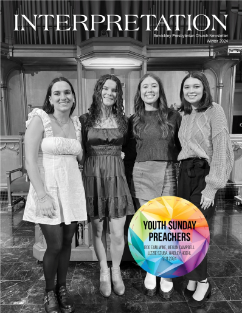What is the occasion depicted in the image?
Based on the screenshot, provide your answer in one word or phrase.

Youth Sunday Preachers